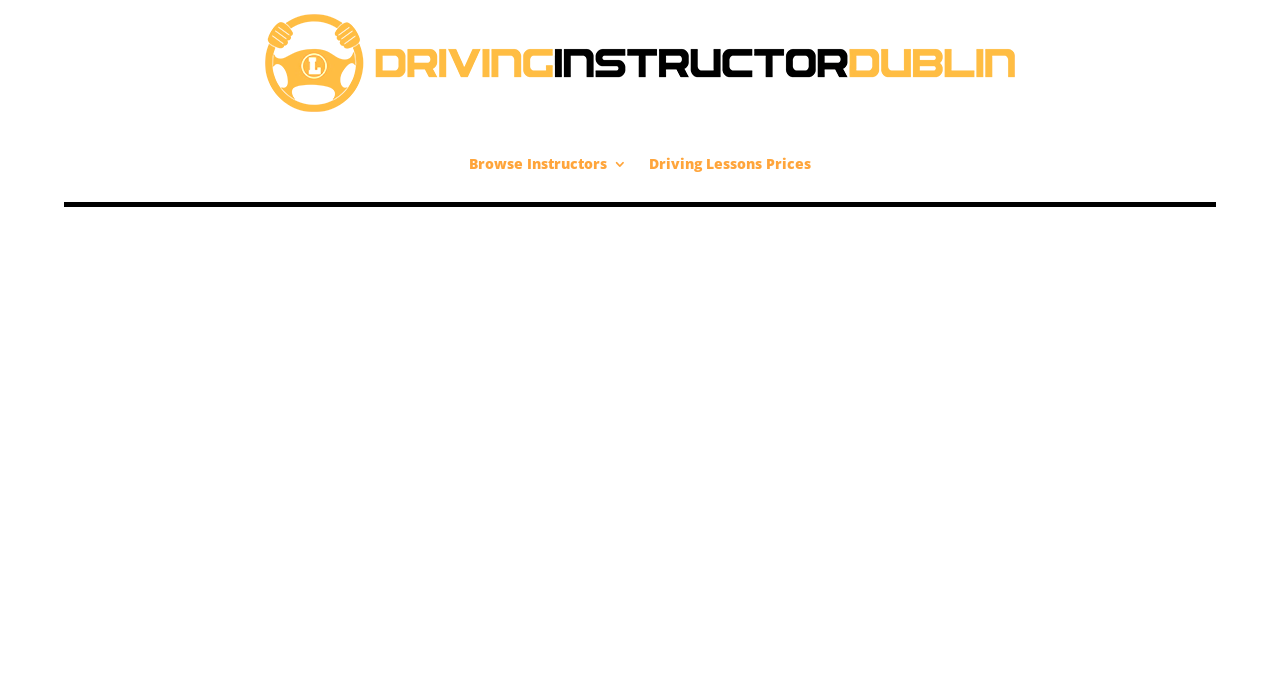Using a single word or phrase, answer the following question: 
What is the instructor's ADI number?

37070